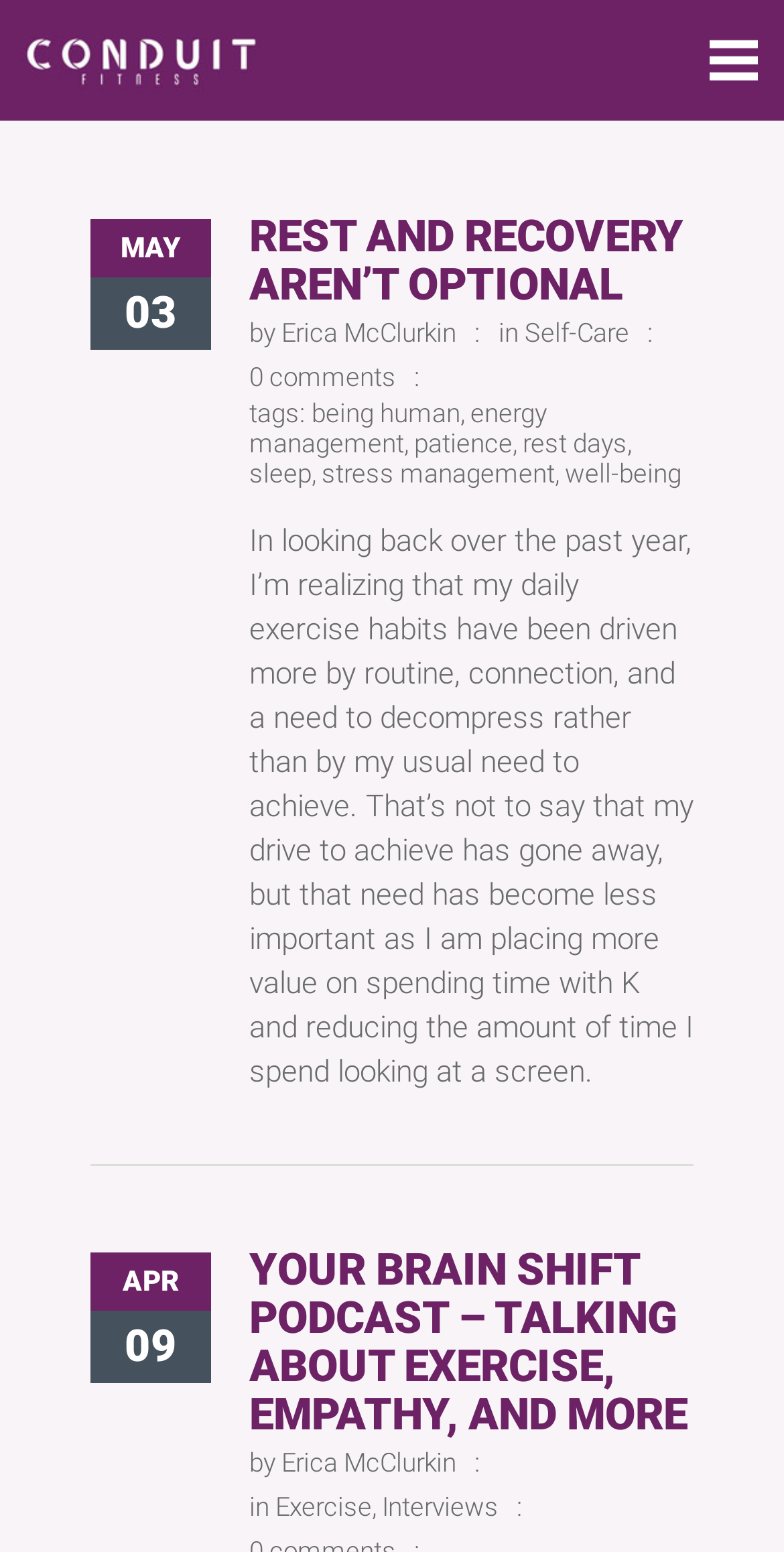Locate the bounding box coordinates of the element that should be clicked to execute the following instruction: "Visit the Self-Care page".

[0.669, 0.204, 0.803, 0.224]